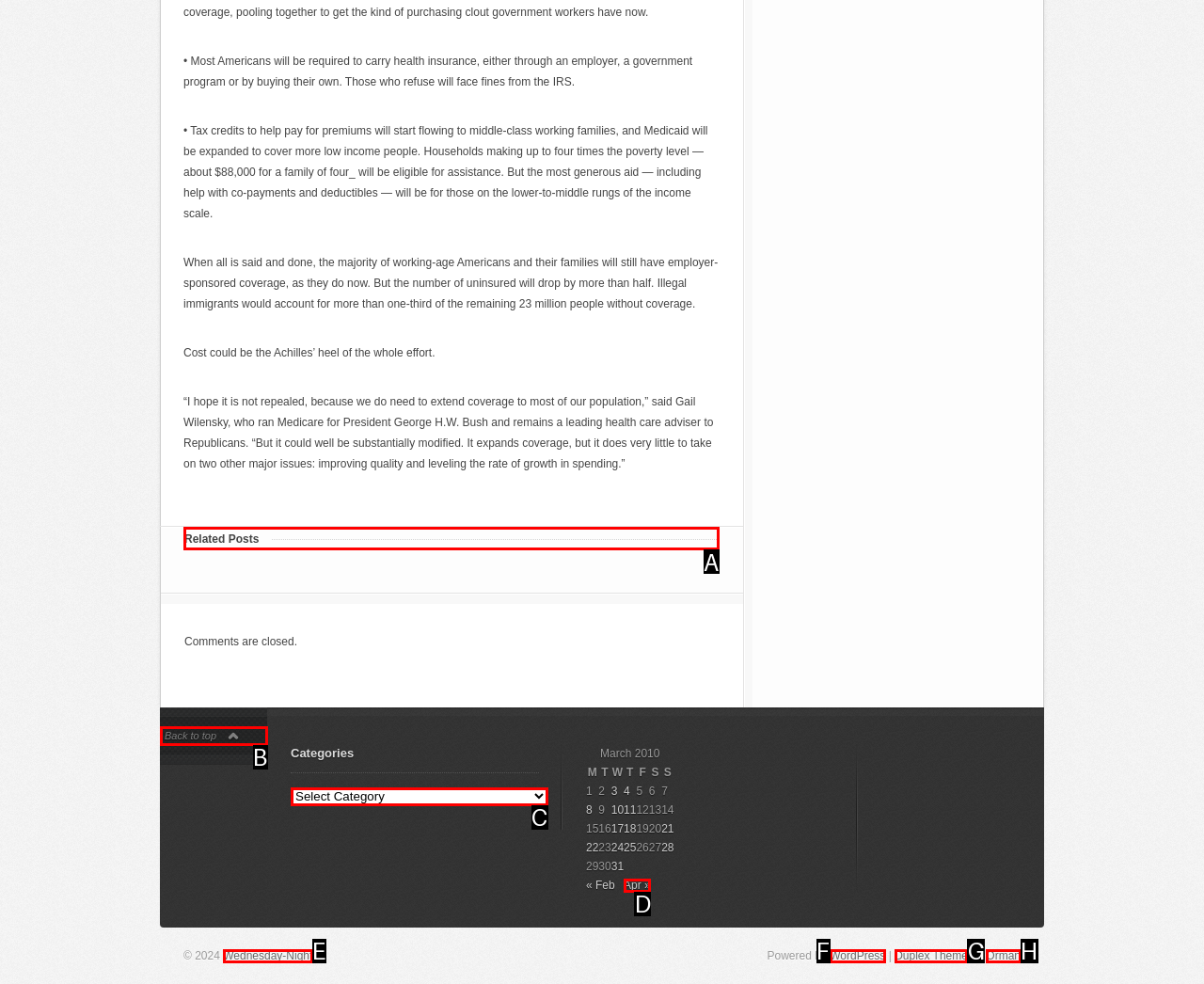Point out the HTML element I should click to achieve the following task: View 'Related Posts' Provide the letter of the selected option from the choices.

A